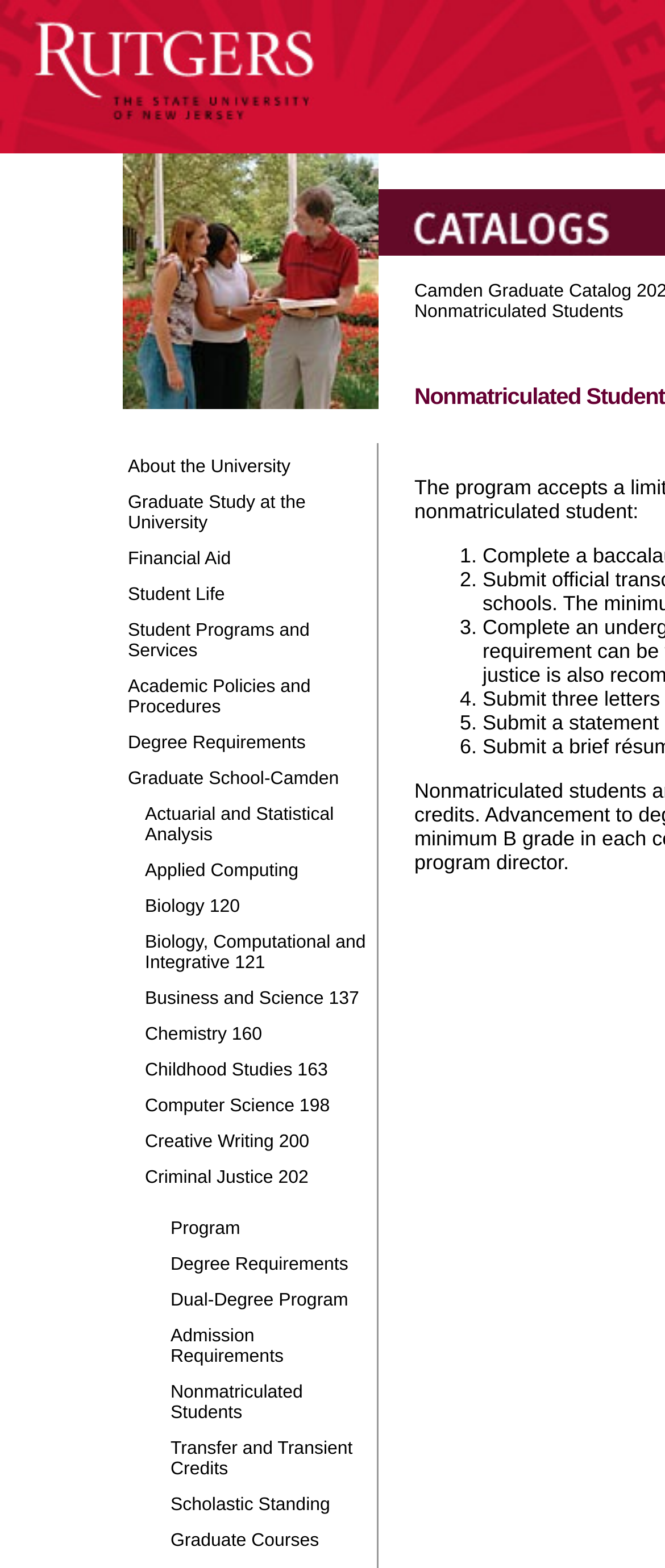Respond to the following query with just one word or a short phrase: 
Is there a program related to Computer Science on this webpage?

Yes